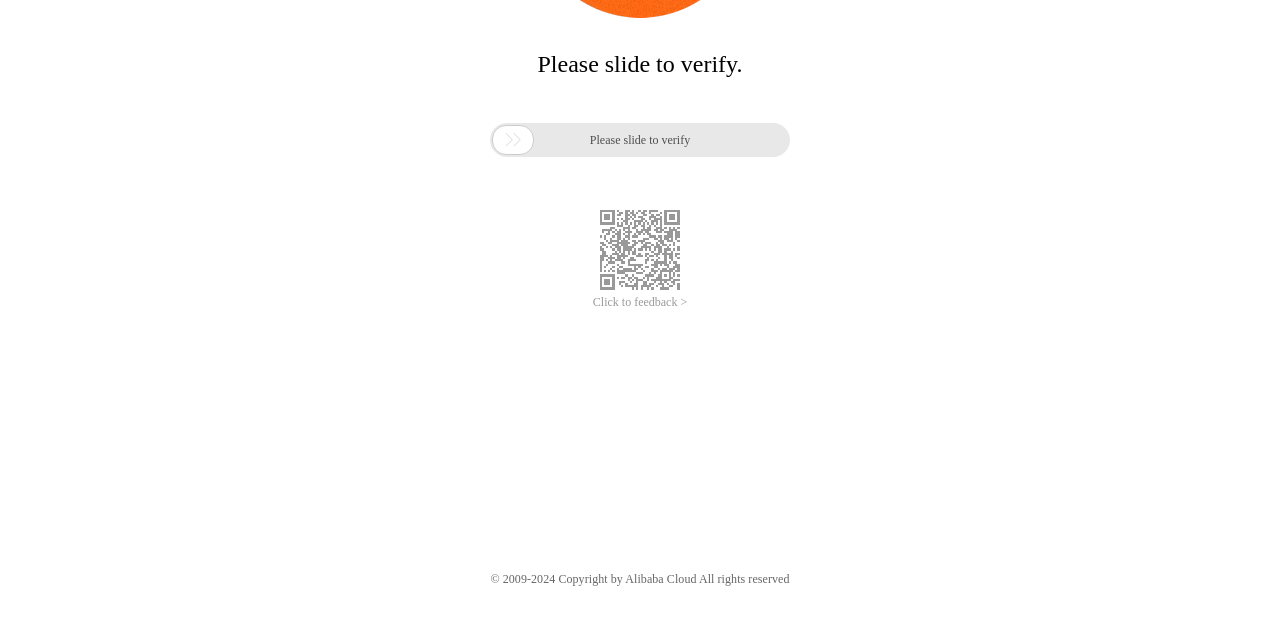Determine the bounding box for the described UI element: "".

[0.384, 0.195, 0.417, 0.242]